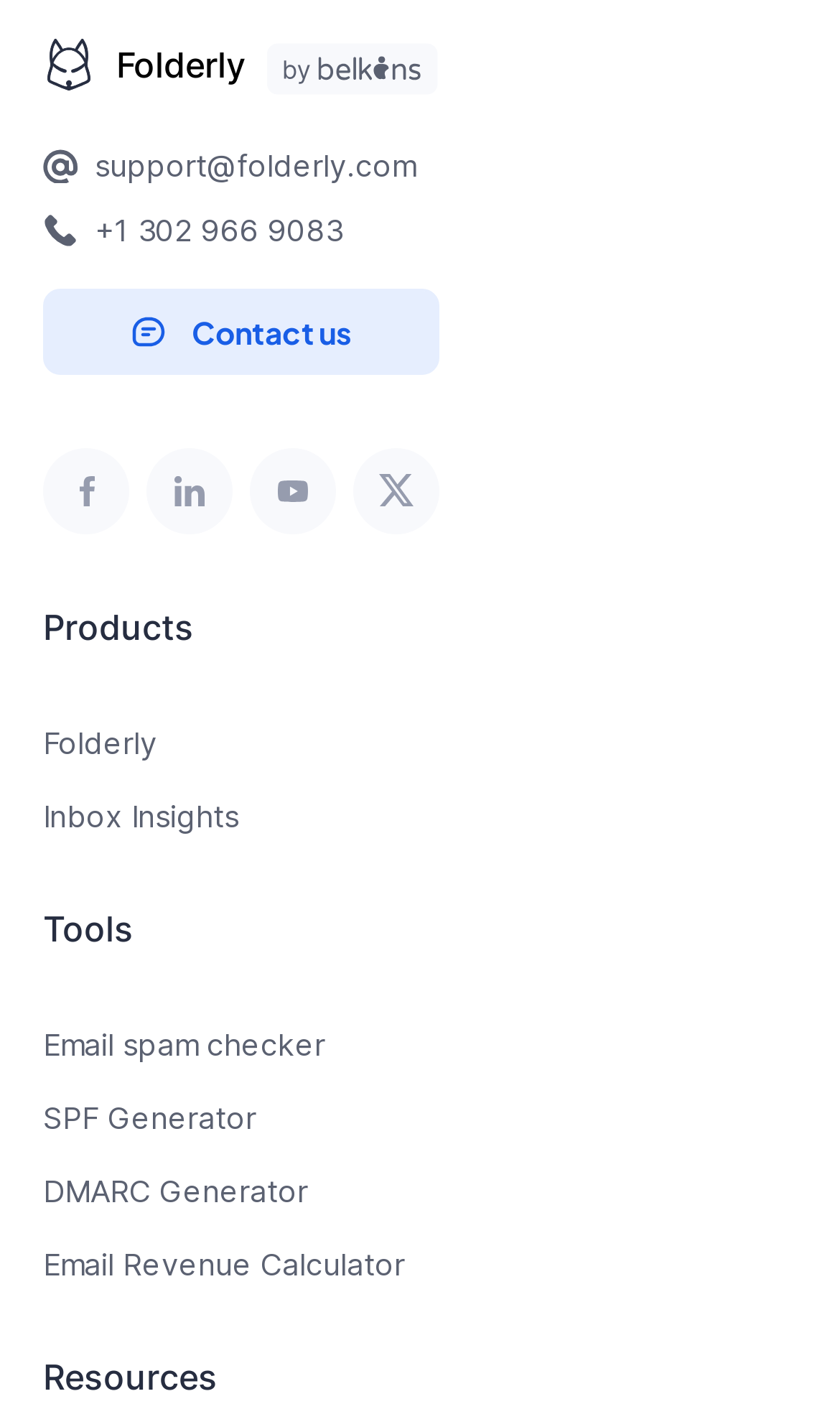Determine the bounding box coordinates for the region that must be clicked to execute the following instruction: "Visit Folderly website".

[0.051, 0.028, 0.523, 0.064]